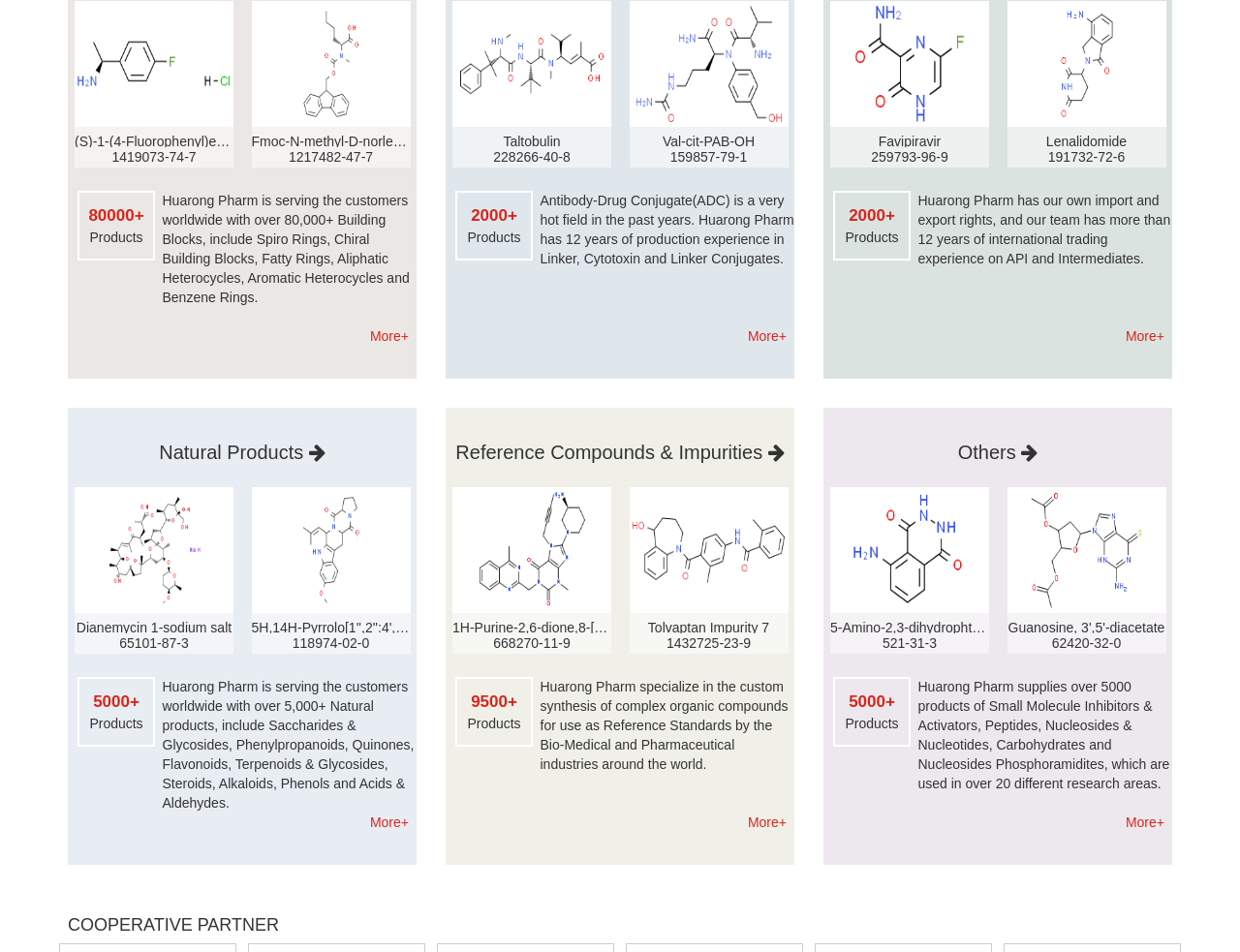Specify the bounding box coordinates of the area to click in order to follow the given instruction: "Explore Others products."

[0.772, 0.464, 0.837, 0.486]